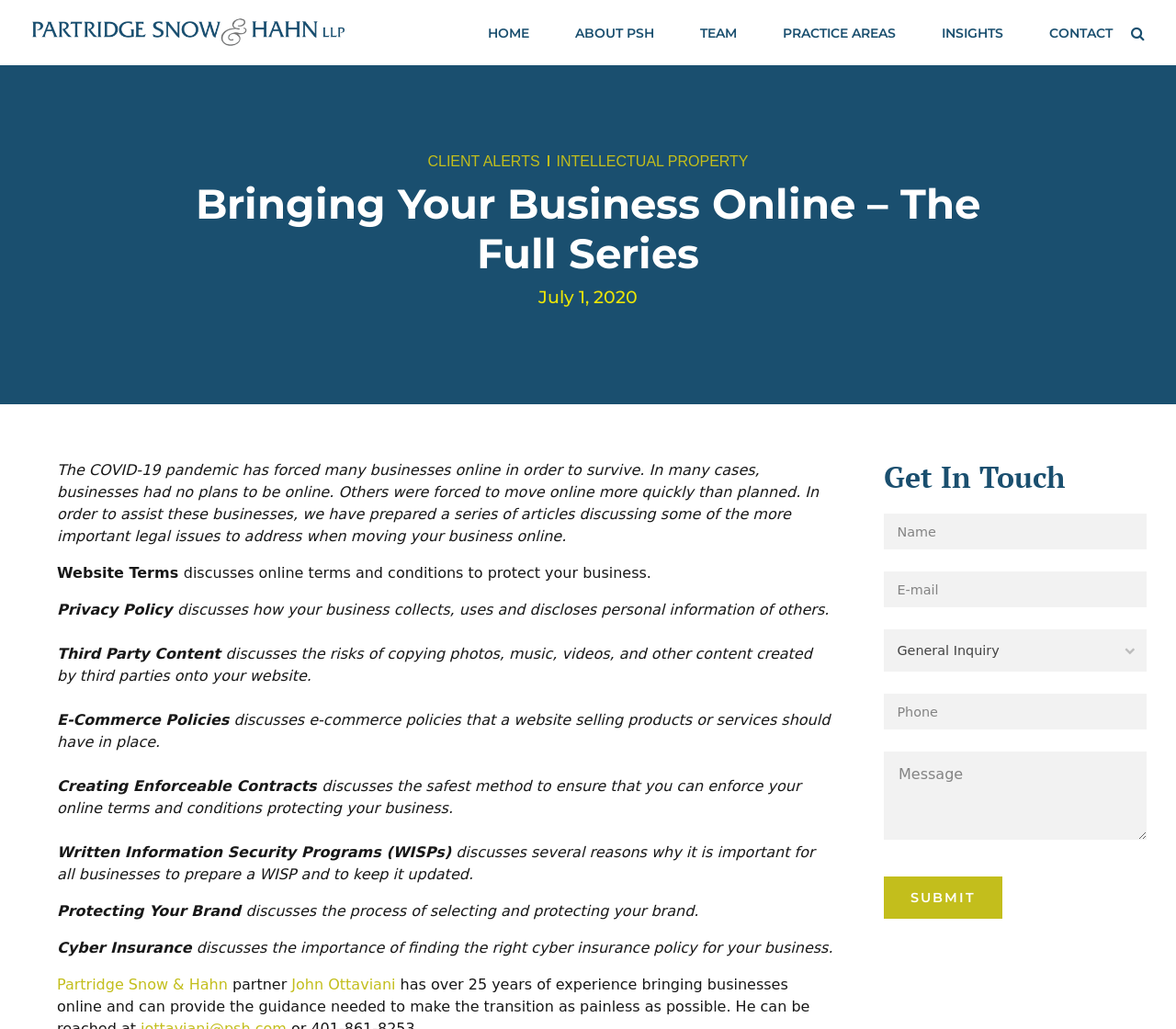Please locate the bounding box coordinates of the element that needs to be clicked to achieve the following instruction: "Click HOME". The coordinates should be four float numbers between 0 and 1, i.e., [left, top, right, bottom].

[0.415, 0.011, 0.45, 0.054]